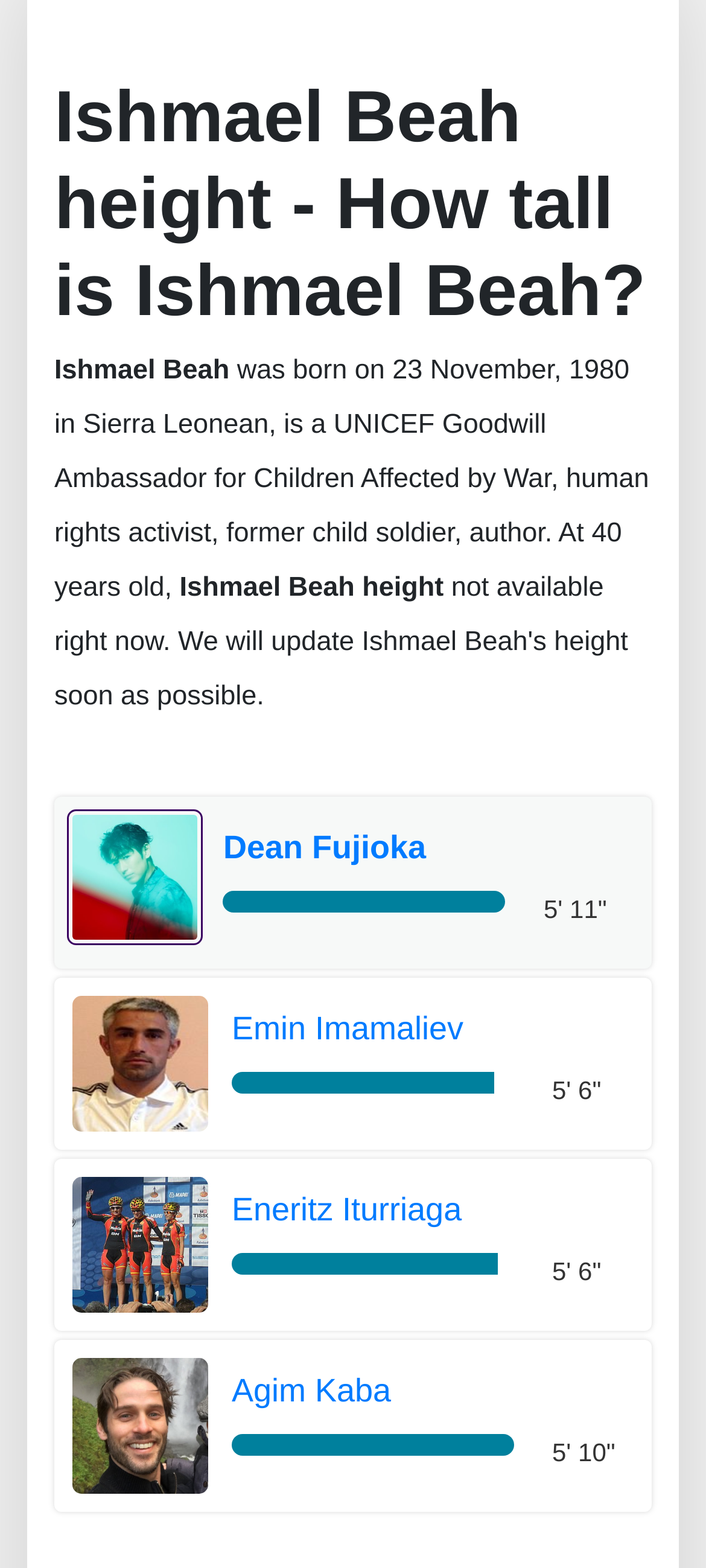Identify the coordinates of the bounding box for the element that must be clicked to accomplish the instruction: "Read about Top Areas, Neighboords, and Best Places to Stay In Tulum".

None